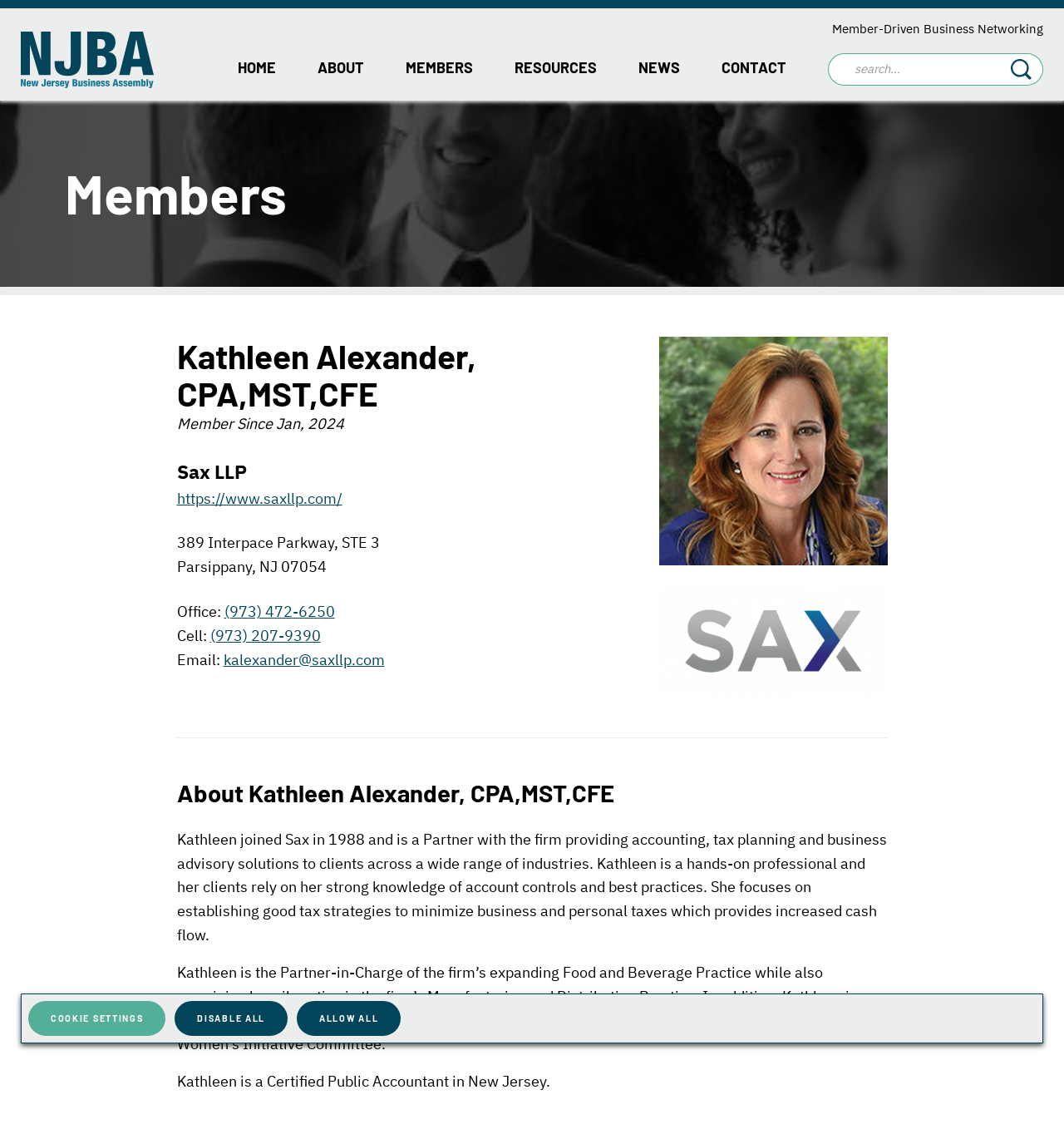Determine the bounding box coordinates of the clickable region to follow the instruction: "Call Kathleen Alexander's office".

[0.211, 0.531, 0.314, 0.548]